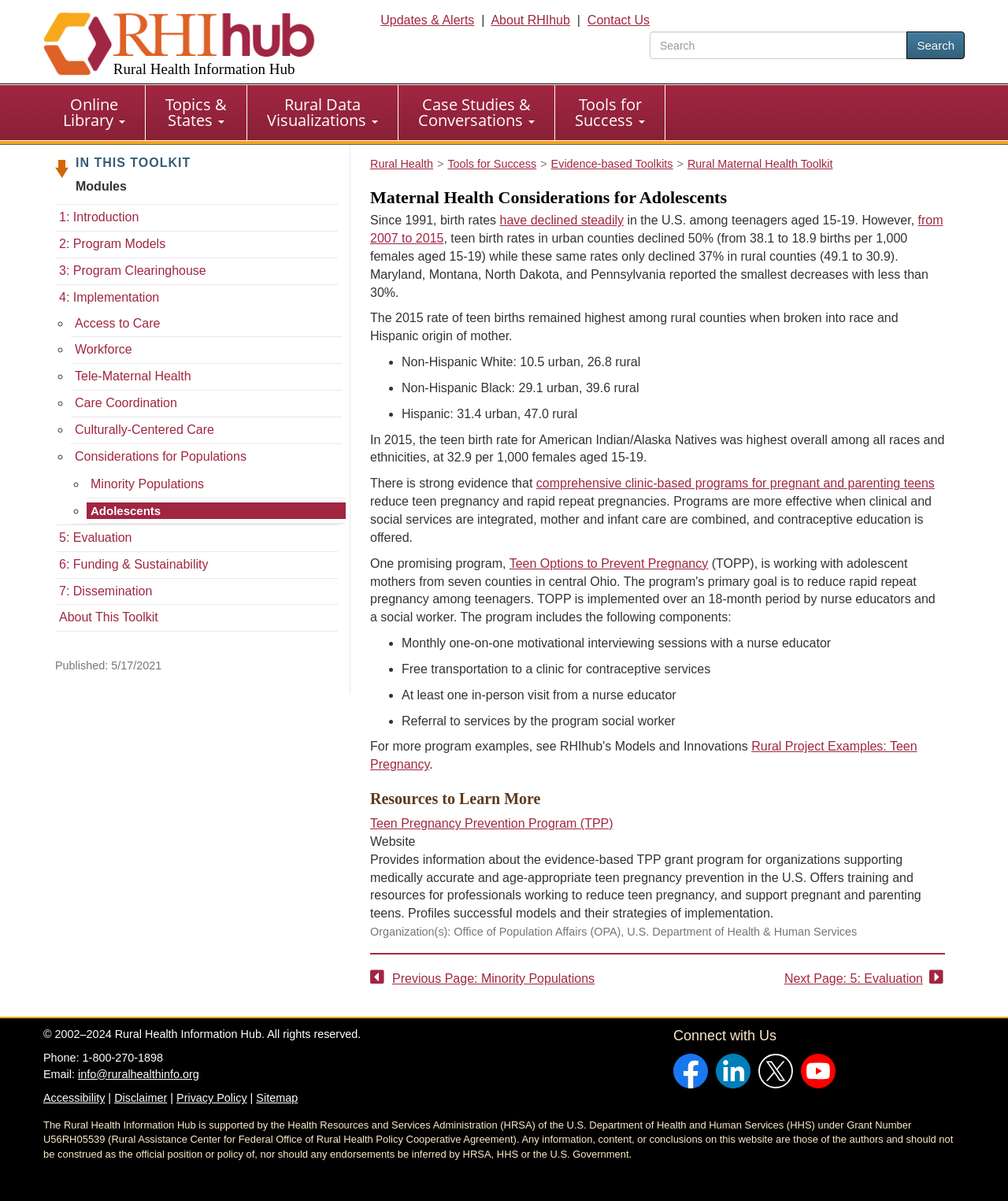What is the name of the promising program mentioned?
From the details in the image, answer the question comprehensively.

I found the answer by reading the text, which mentions 'One promising program, Teen Options to Prevent Pregnancy'.